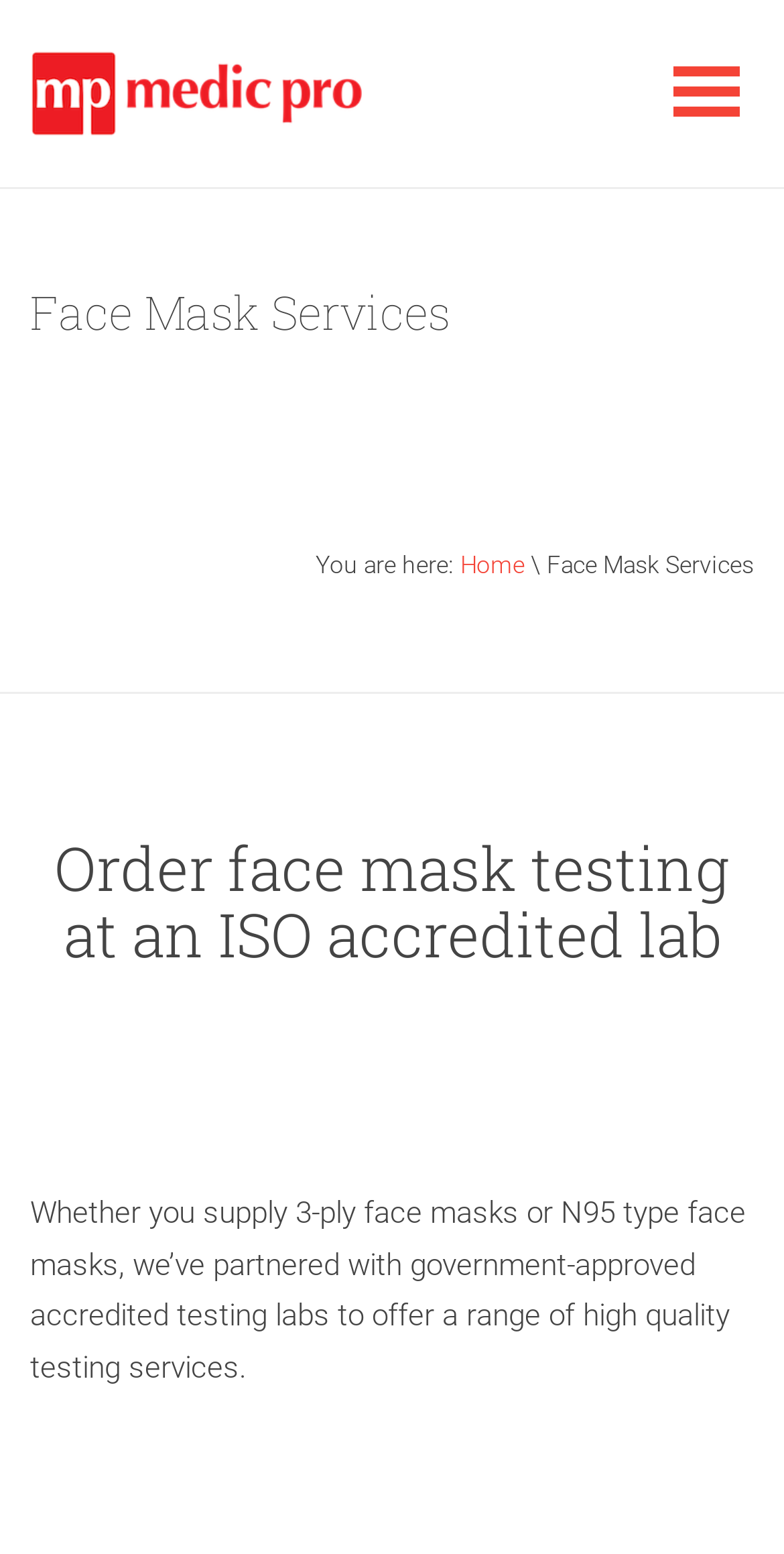What type of services does Medic Pro offer?
Refer to the screenshot and deliver a thorough answer to the question presented.

Based on the webpage, Medic Pro offers compliance services for various industries such as CBD, Medical Device, Vape, Cosmetics, and Pharmaceutical. This can be inferred from the presence of the heading 'Face Mask Services' and the description of the services provided.